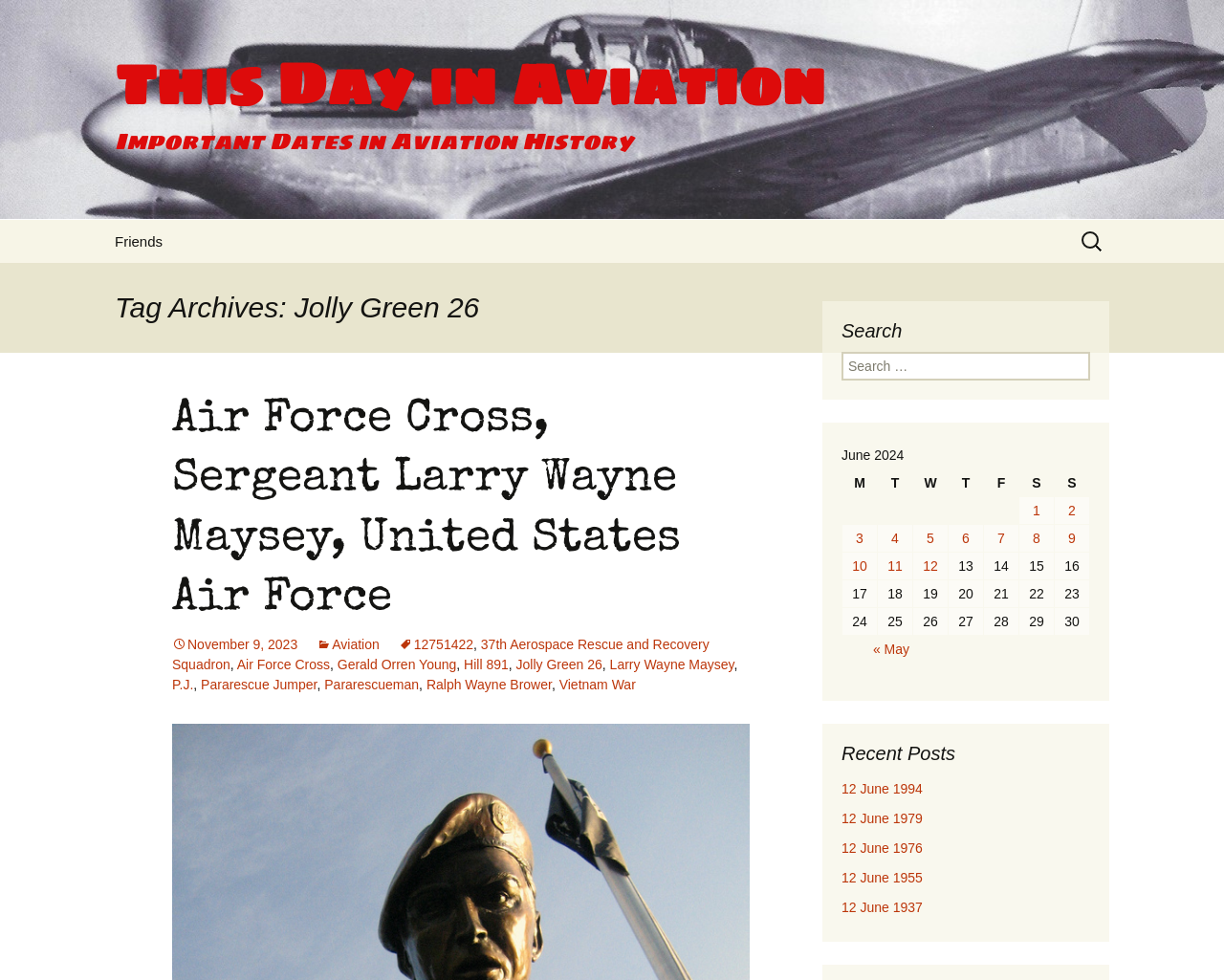Describe all visible elements and their arrangement on the webpage.

The webpage is about "Jolly Green 26" and "This Day in Aviation". At the top, there is a link to "This Day in Aviation Important Dates in Aviation History" and a heading with the same title. Below that, there is a link to "Skip to content" and another link to "Friends". 

To the right of these links, there is a search bar with a label "Search for:". 

Below the search bar, there is a header section with a heading "Tag Archives: Jolly Green 26". Under this header, there are several links to related articles, including "Air Force Cross, Sergeant Larry Wayne Maysey, United States Air Force", "November 9, 2023", and others. These links are accompanied by icons and separated by commas.

To the right of these links, there is another search bar with the same label "Search for:". Below that, there is a table with a caption "June 2024". The table has seven columns labeled "M", "T", "W", "T", "F", "S", and "S", representing the days of the week. Each row in the table represents a day in June 2024, with links to posts published on that day.